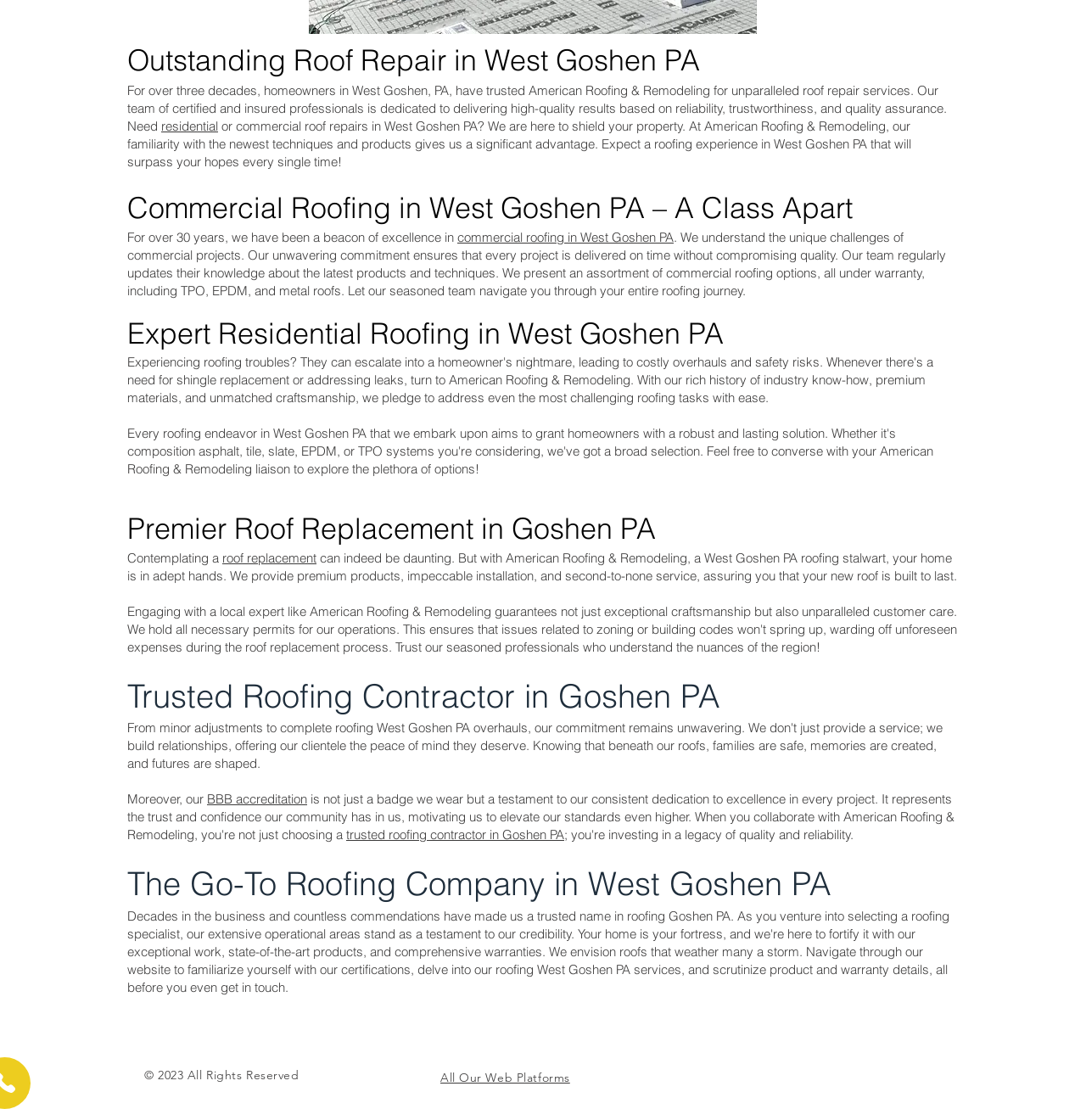What type of services does American Roofing & Remodeling offer?
Answer the question with a detailed explanation, including all necessary information.

Based on the webpage content, American Roofing & Remodeling offers various services including roof repair, commercial roofing, residential roofing, and roof replacement. This can be inferred from the headings and static text elements on the webpage.